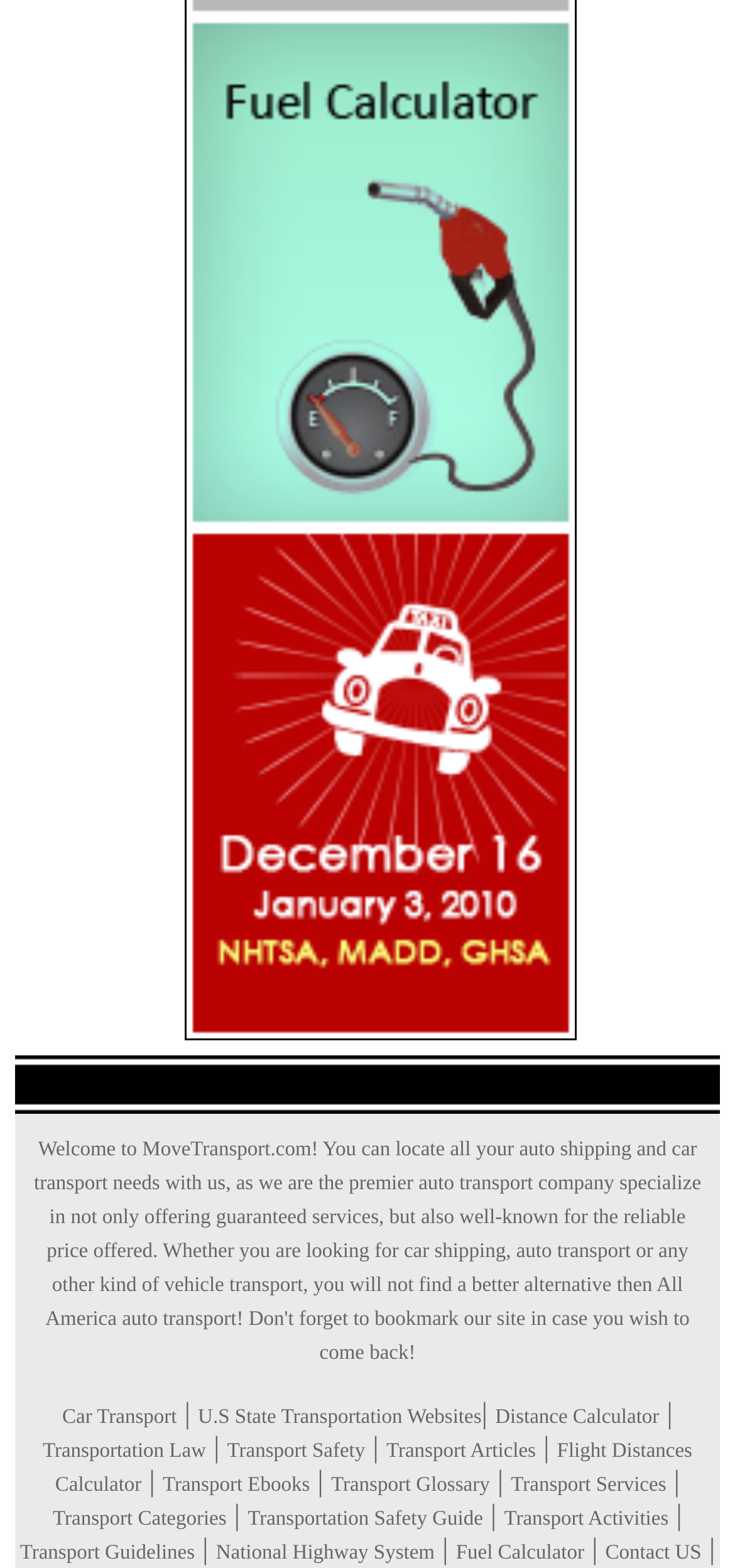How many image elements are there on the webpage?
Using the image provided, answer with just one word or phrase.

2